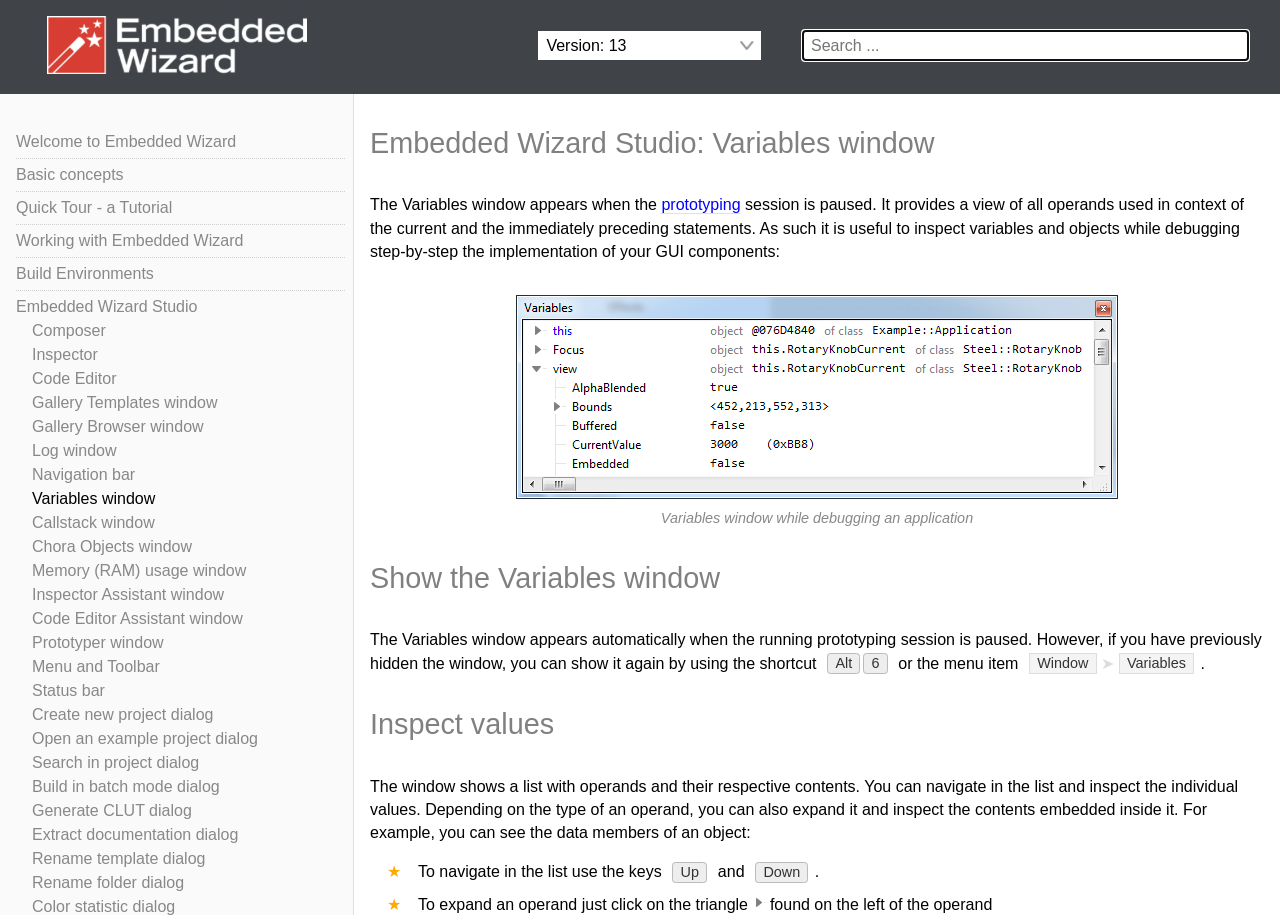How to expand an operand?
Please provide a single word or phrase as your answer based on the image.

Click on the triangle